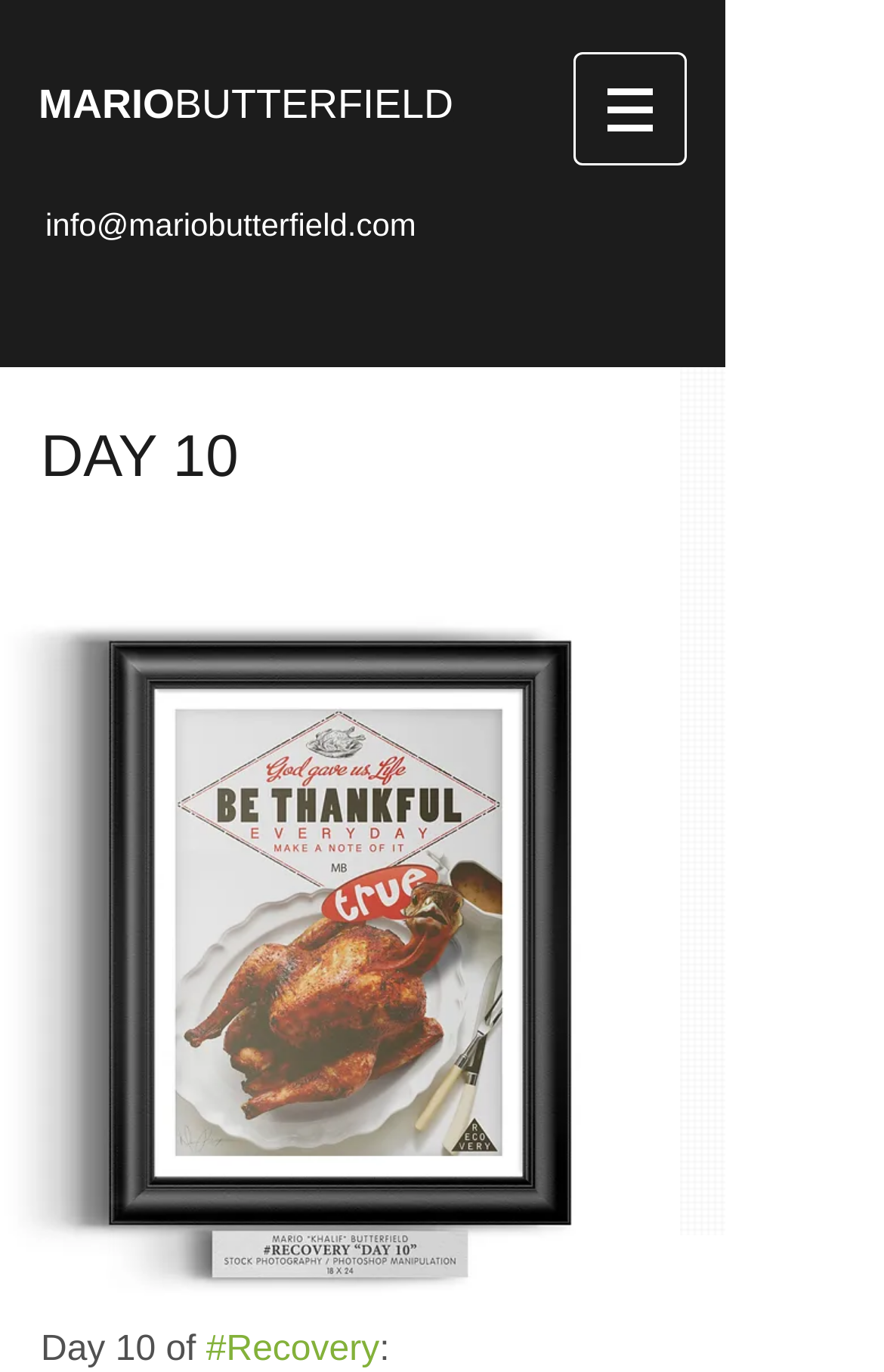Extract the bounding box coordinates for the UI element described by the text: "#Recovery". The coordinates should be in the form of [left, top, right, bottom] with values between 0 and 1.

[0.233, 0.97, 0.429, 0.998]